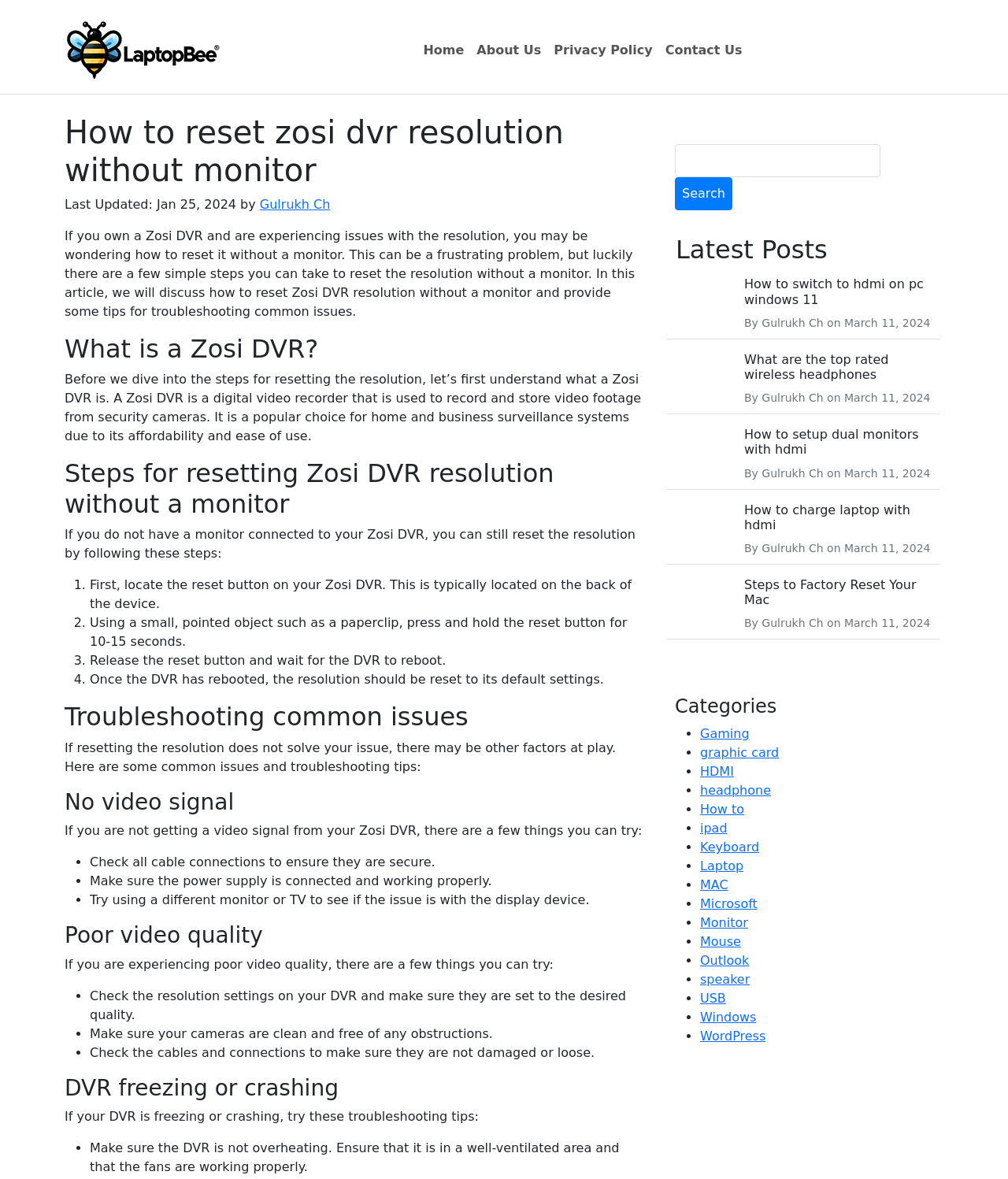Describe all the visual and textual components of the webpage comprehensively.

This webpage is about resetting a Zosi DVR's resolution without a monitor. At the top, there is a logo of LaptopBee, a navigation menu with links to "Home", "About Us", "Privacy Policy", and "Contact Us", and a heading that reads "How to reset zosi dvr resolution without monitor". Below the heading, there is a paragraph of text that explains the problem of resetting the resolution without a monitor and introduces the solution that will be discussed in the article.

The main content of the webpage is divided into sections, each with a heading. The first section is "What is a Zosi DVR?" which explains what a Zosi DVR is and its purpose. The second section is "Steps for resetting Zosi DVR resolution without a monitor" which provides a step-by-step guide on how to reset the resolution. The steps are numbered and include detailed instructions.

The third section is "Troubleshooting common issues" which discusses common problems that may occur with a Zosi DVR, such as no video signal, poor video quality, and DVR freezing or crashing. Each problem has a list of troubleshooting tips to help resolve the issue.

On the right side of the webpage, there is a search bar and a section titled "Latest Posts" which lists several article titles with links, along with the author's name and date. There is also a section titled "Categories" which lists several categories with links, such as "Gaming", "graphic card", "HDMI", and "headphone".

Overall, the webpage is well-organized and easy to navigate, with clear headings and concise text that explains the solution to resetting a Zosi DVR's resolution without a monitor.